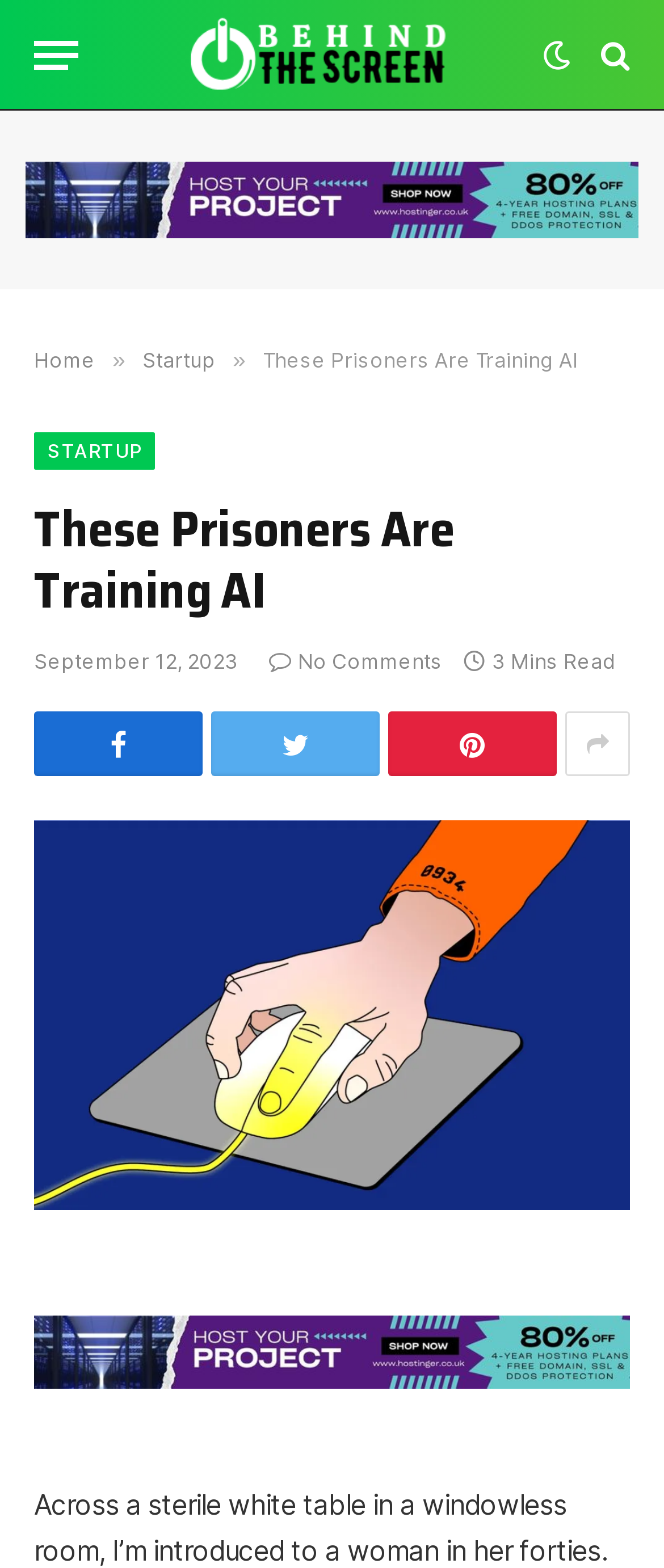What is the color of the woman's hair?
Respond with a short answer, either a single word or a phrase, based on the image.

Blonde